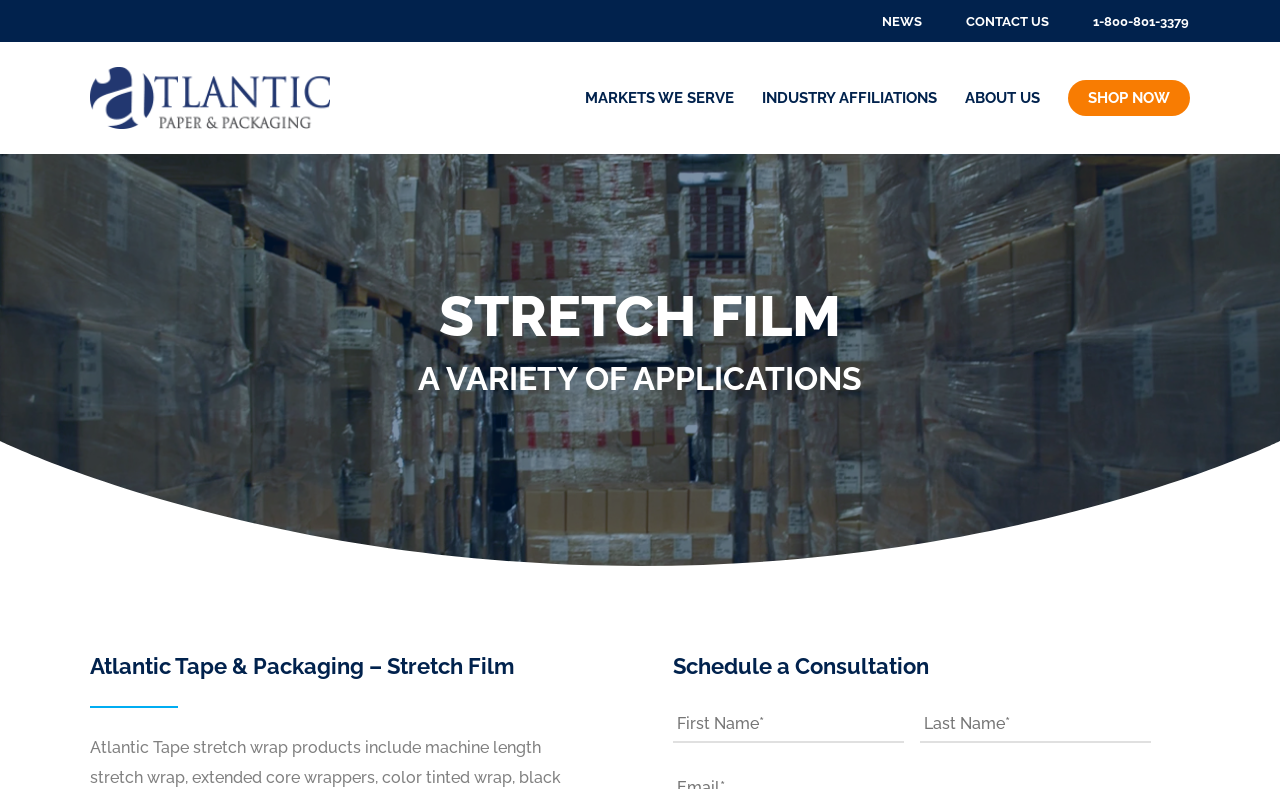Given the description "title="Orange County Lemon Lawyer"", provide the bounding box coordinates of the corresponding UI element.

None